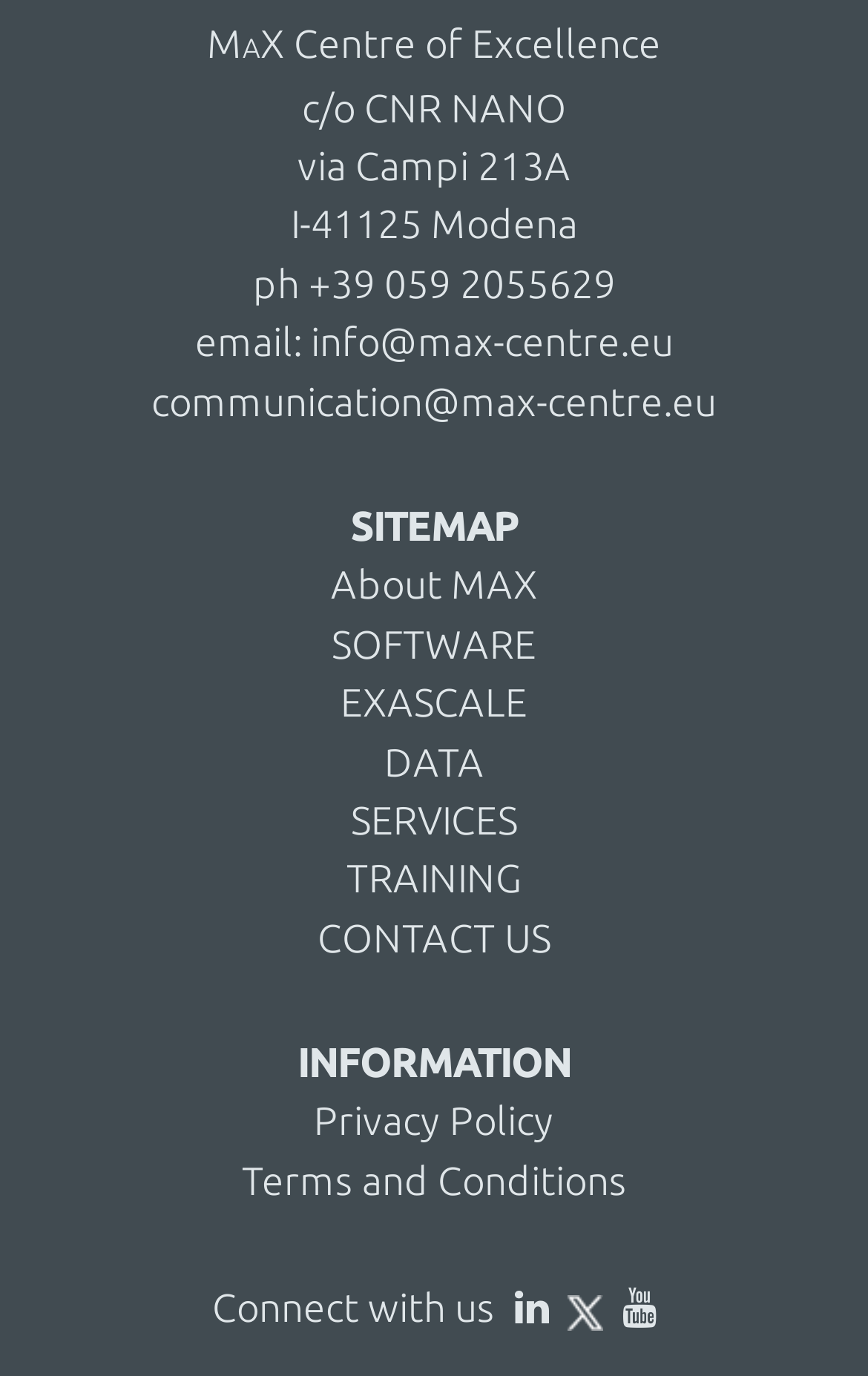Locate the bounding box coordinates of the segment that needs to be clicked to meet this instruction: "view software information".

[0.382, 0.452, 0.618, 0.483]